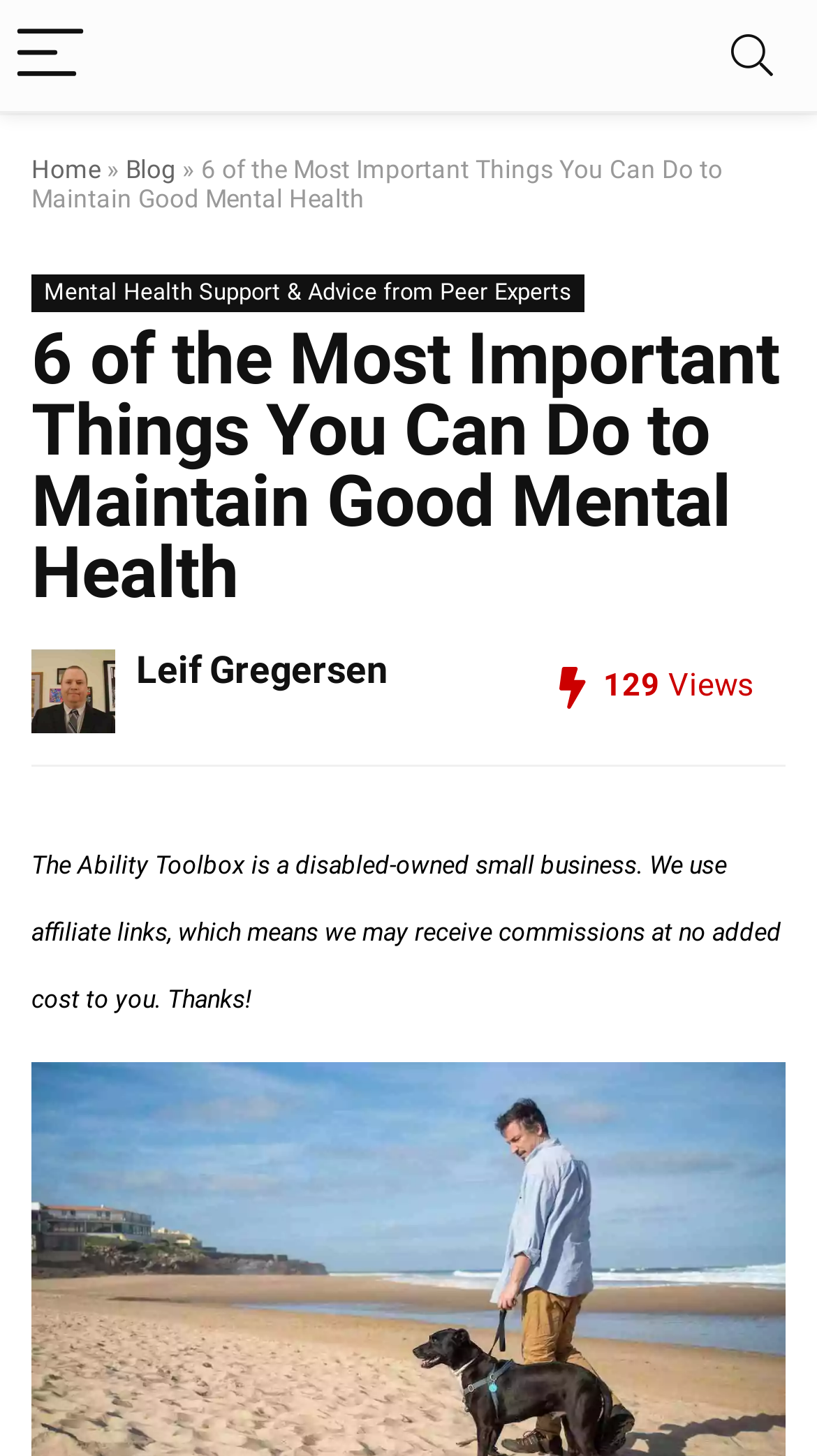Identify the bounding box for the UI element that is described as follows: "Leif Gregersen".

[0.167, 0.445, 0.474, 0.475]